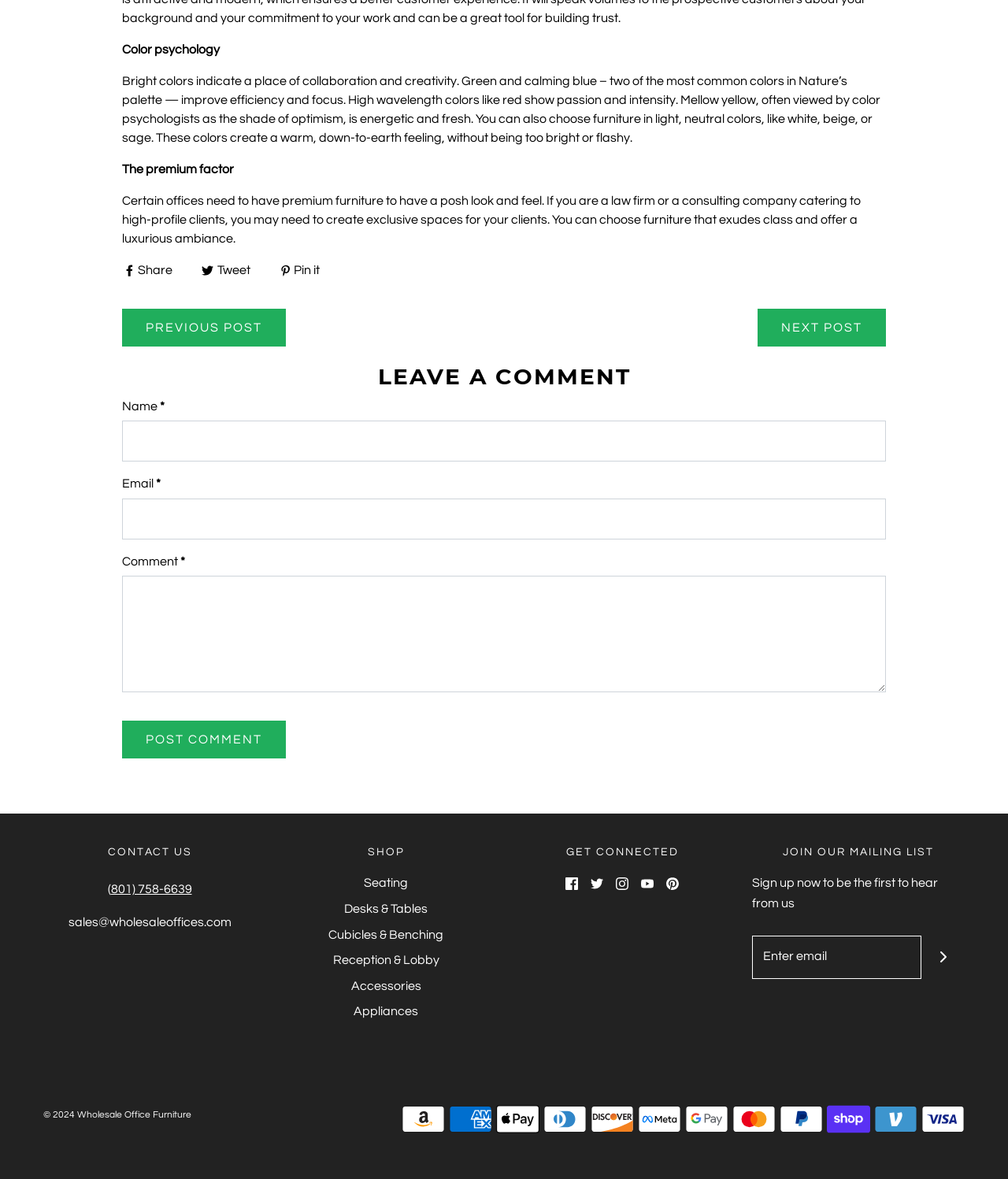How can users get in touch with the company?
Please use the visual content to give a single word or phrase answer.

Through contact us page or phone number